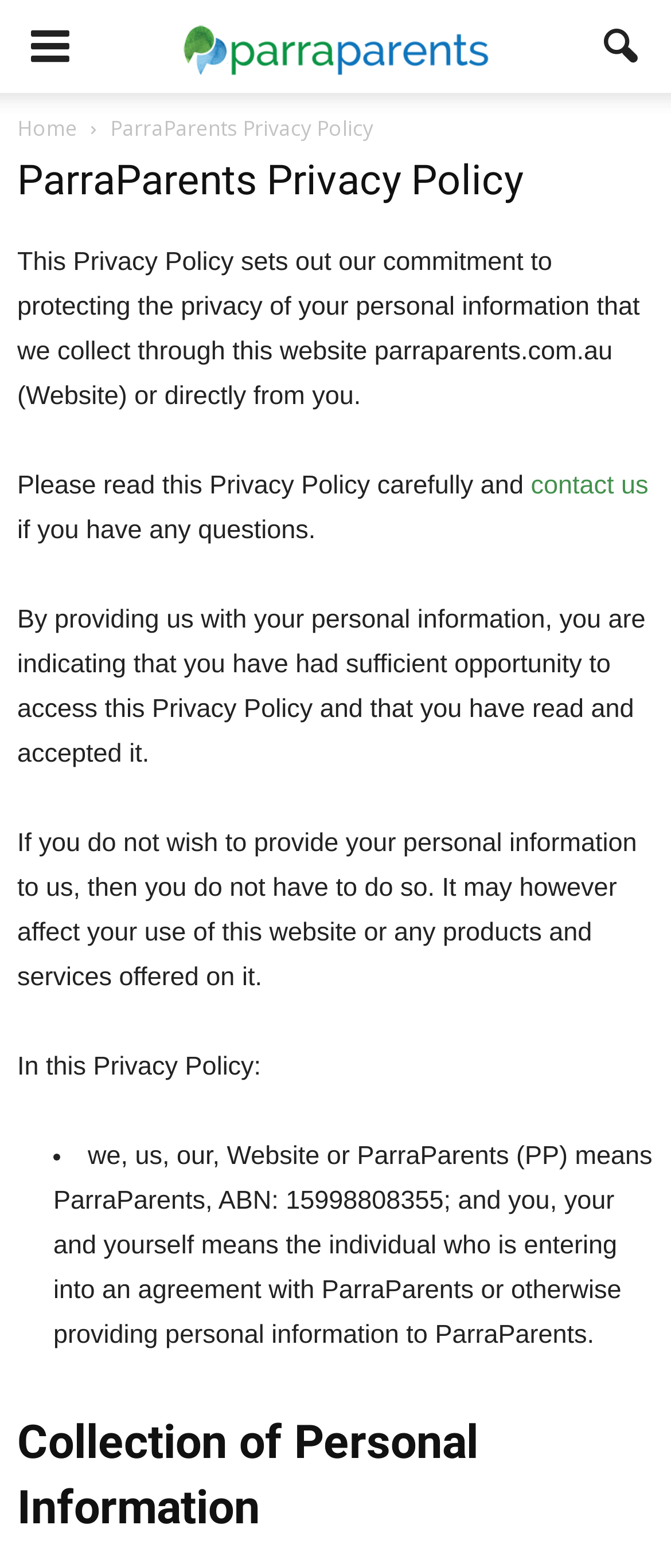Respond with a single word or phrase for the following question: 
What is the purpose of this Privacy Policy?

Protecting personal information